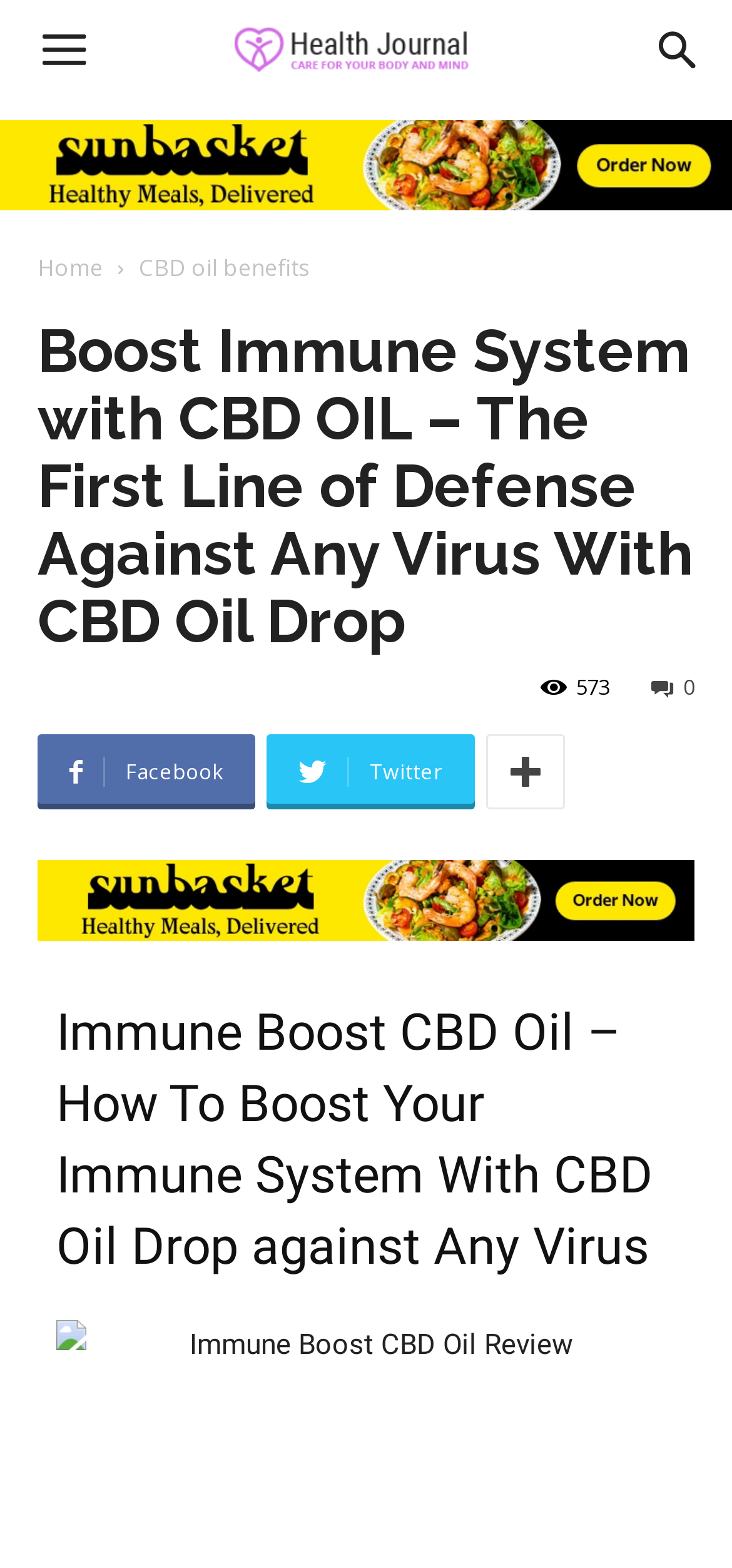Give a concise answer using one word or a phrase to the following question:
What social media platforms are linked on the webpage?

Facebook and Twitter